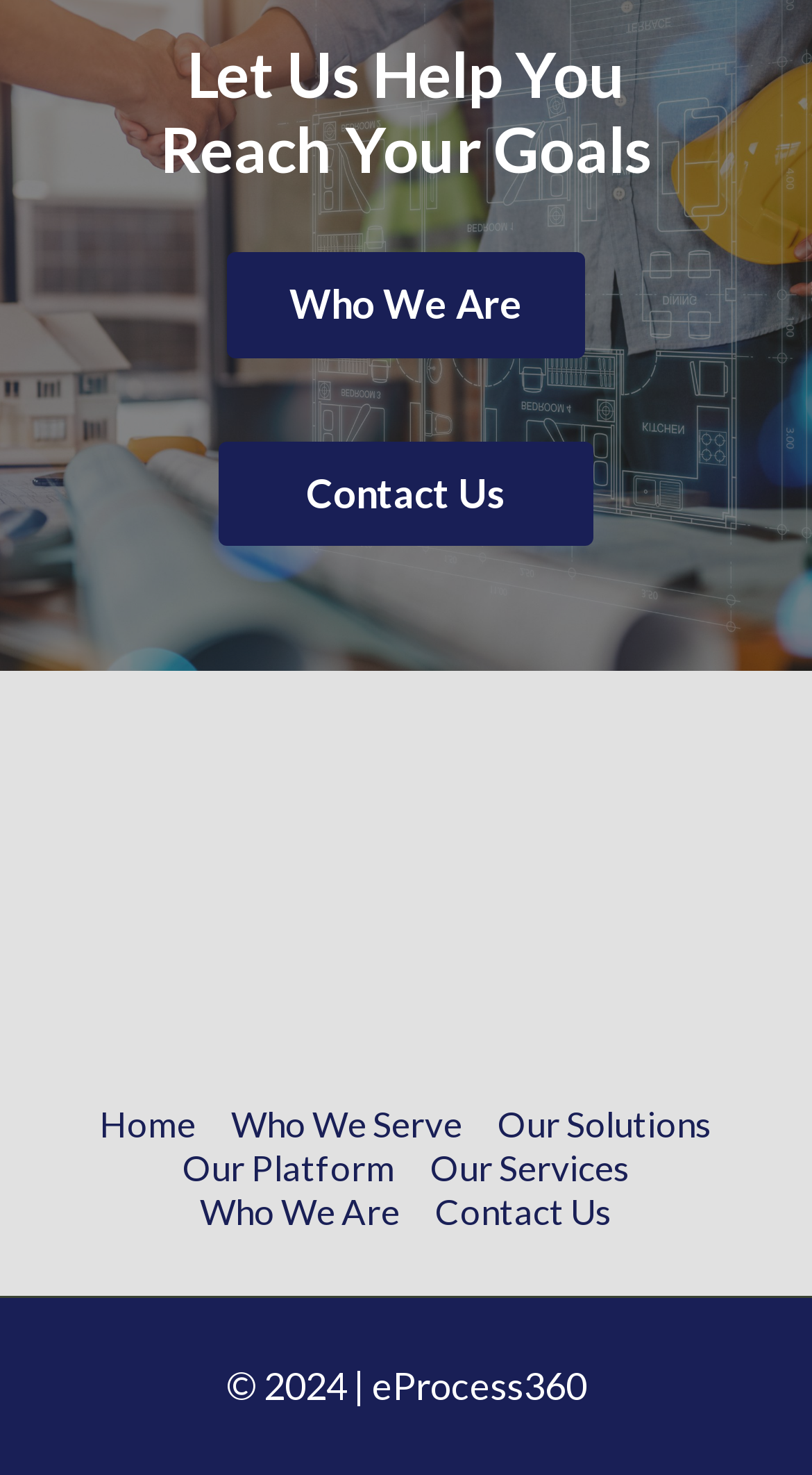Identify the bounding box coordinates for the element you need to click to achieve the following task: "Click on 'Who We Are'". Provide the bounding box coordinates as four float numbers between 0 and 1, in the form [left, top, right, bottom].

[0.279, 0.171, 0.721, 0.242]